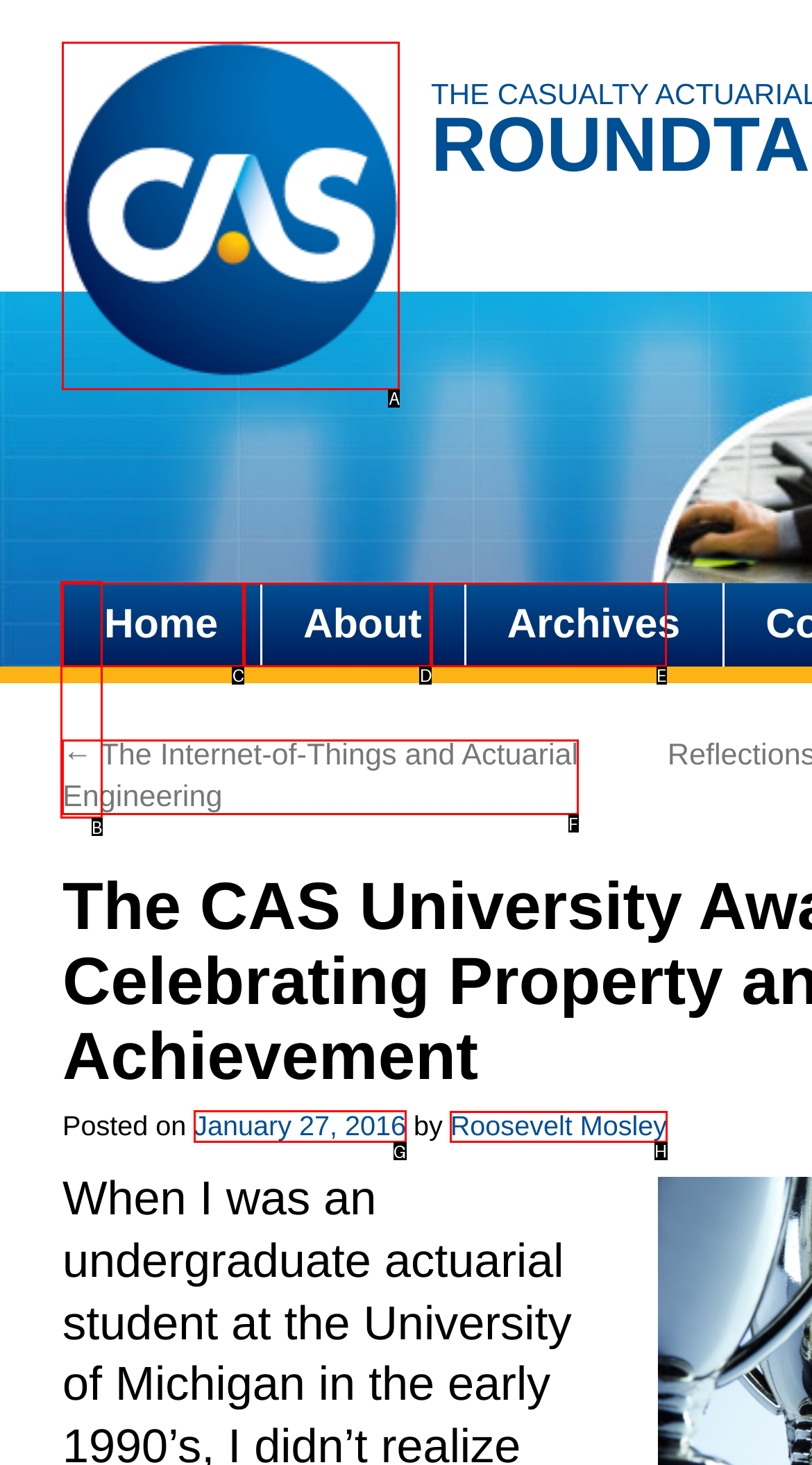Identify the letter of the UI element I need to click to carry out the following instruction: Read the post from January 27, 2016

G